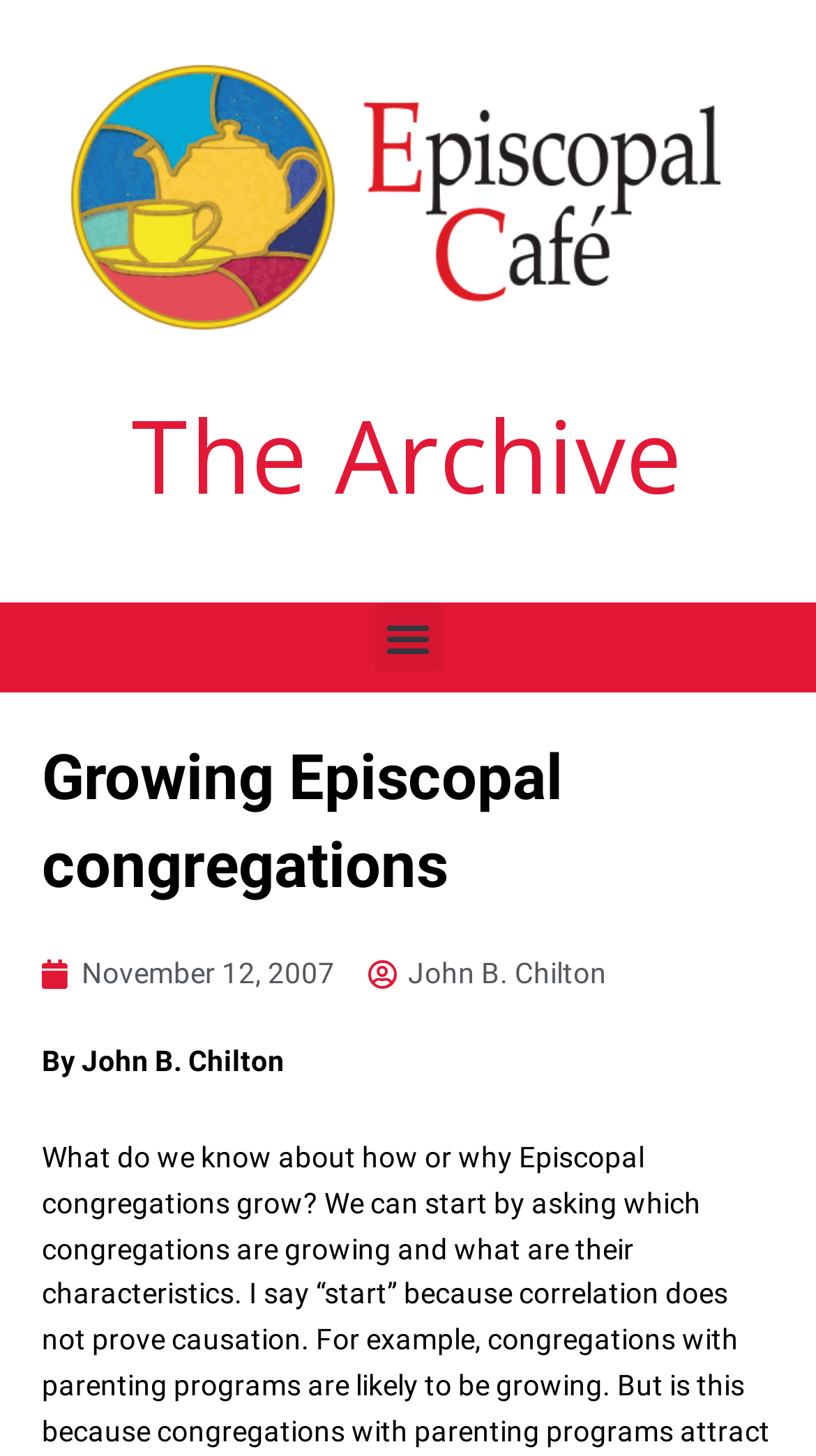Locate the bounding box coordinates for the element described below: "Menu". The coordinates must be four float values between 0 and 1, formatted as [left, top, right, bottom].

[0.458, 0.414, 0.542, 0.461]